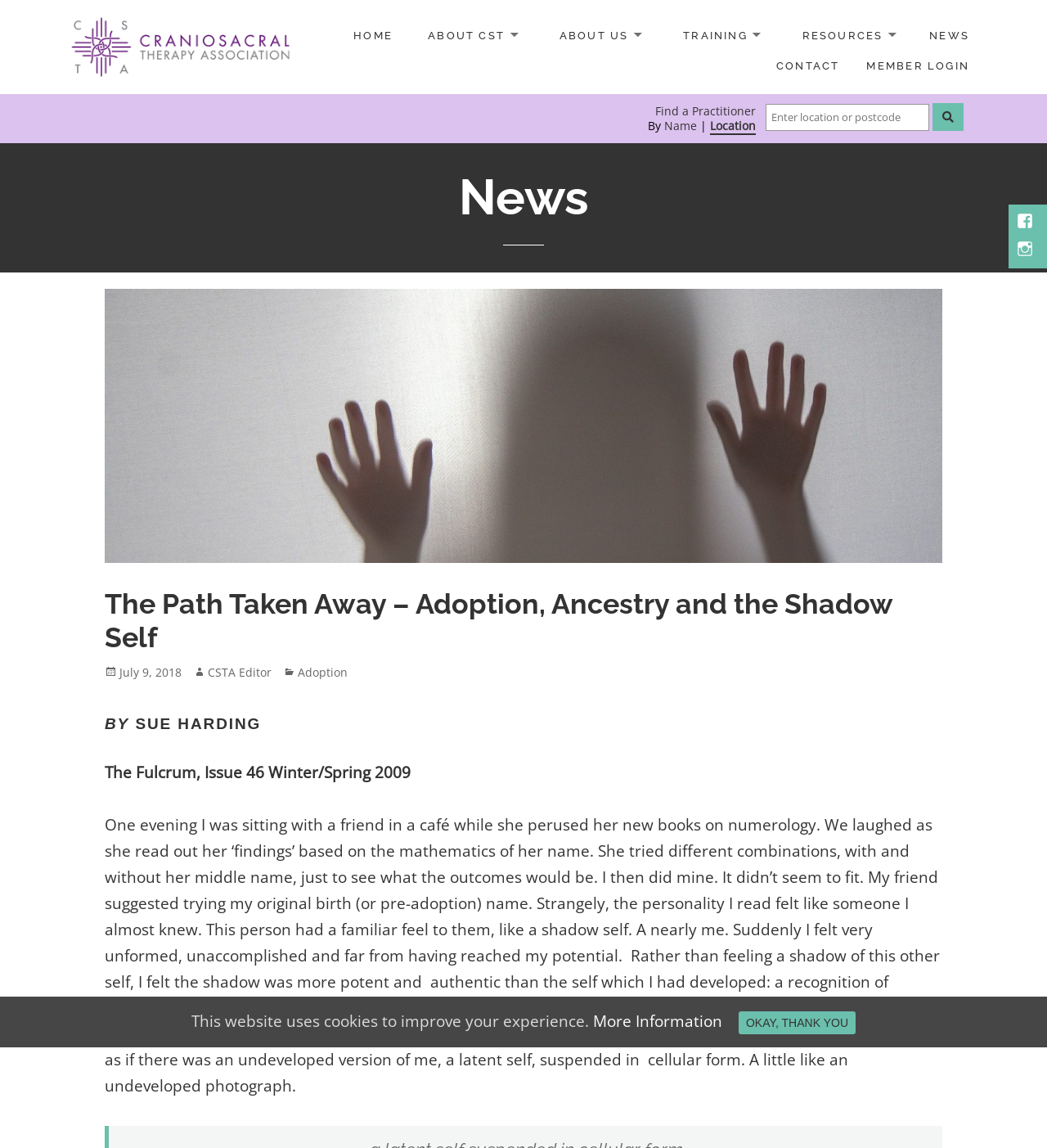Find and specify the bounding box coordinates that correspond to the clickable region for the instruction: "Click on Introduction to SharePoint 2019 Training".

None